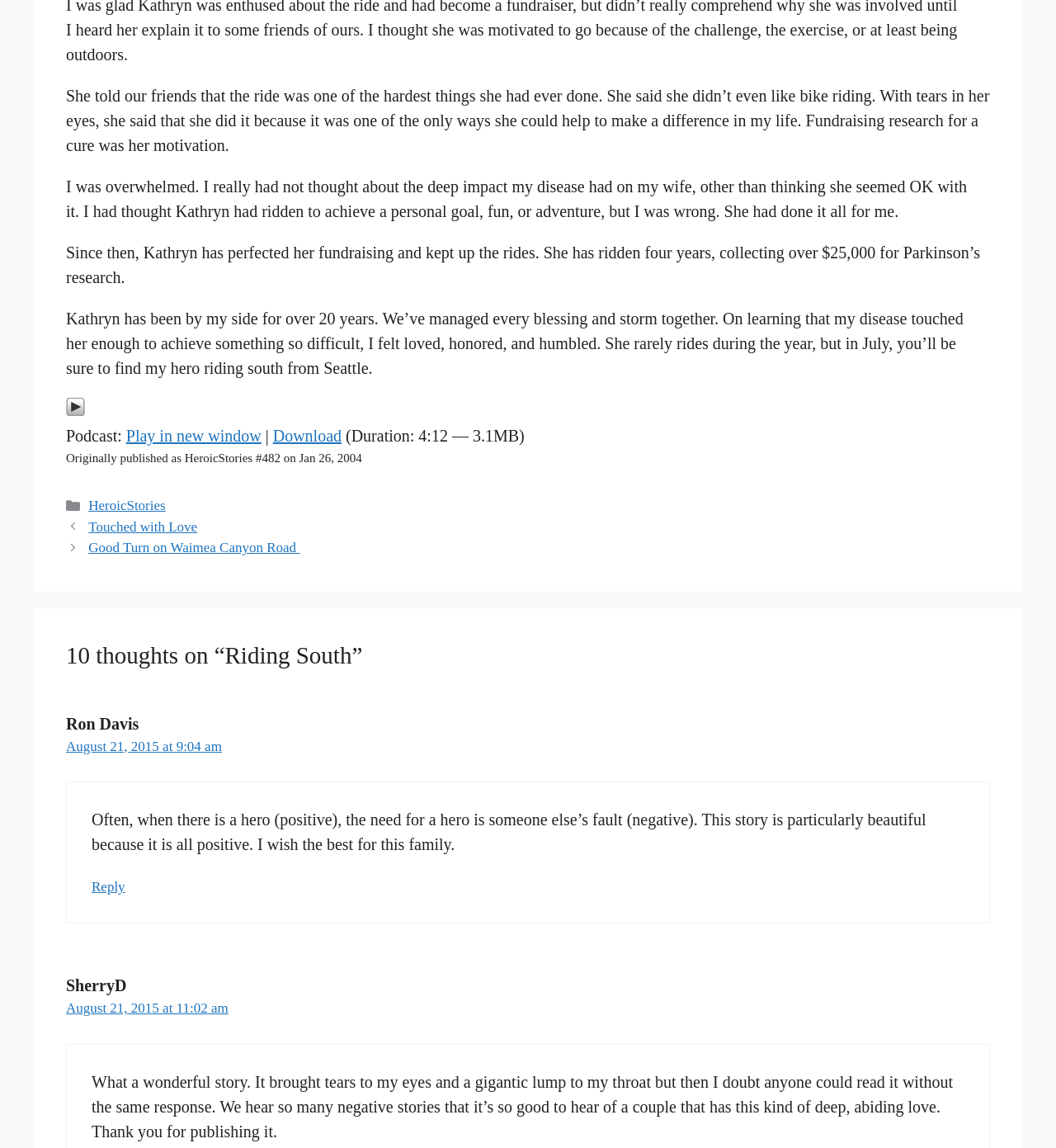Please determine the bounding box coordinates of the element's region to click for the following instruction: "Read the comments".

[0.062, 0.619, 0.938, 0.659]